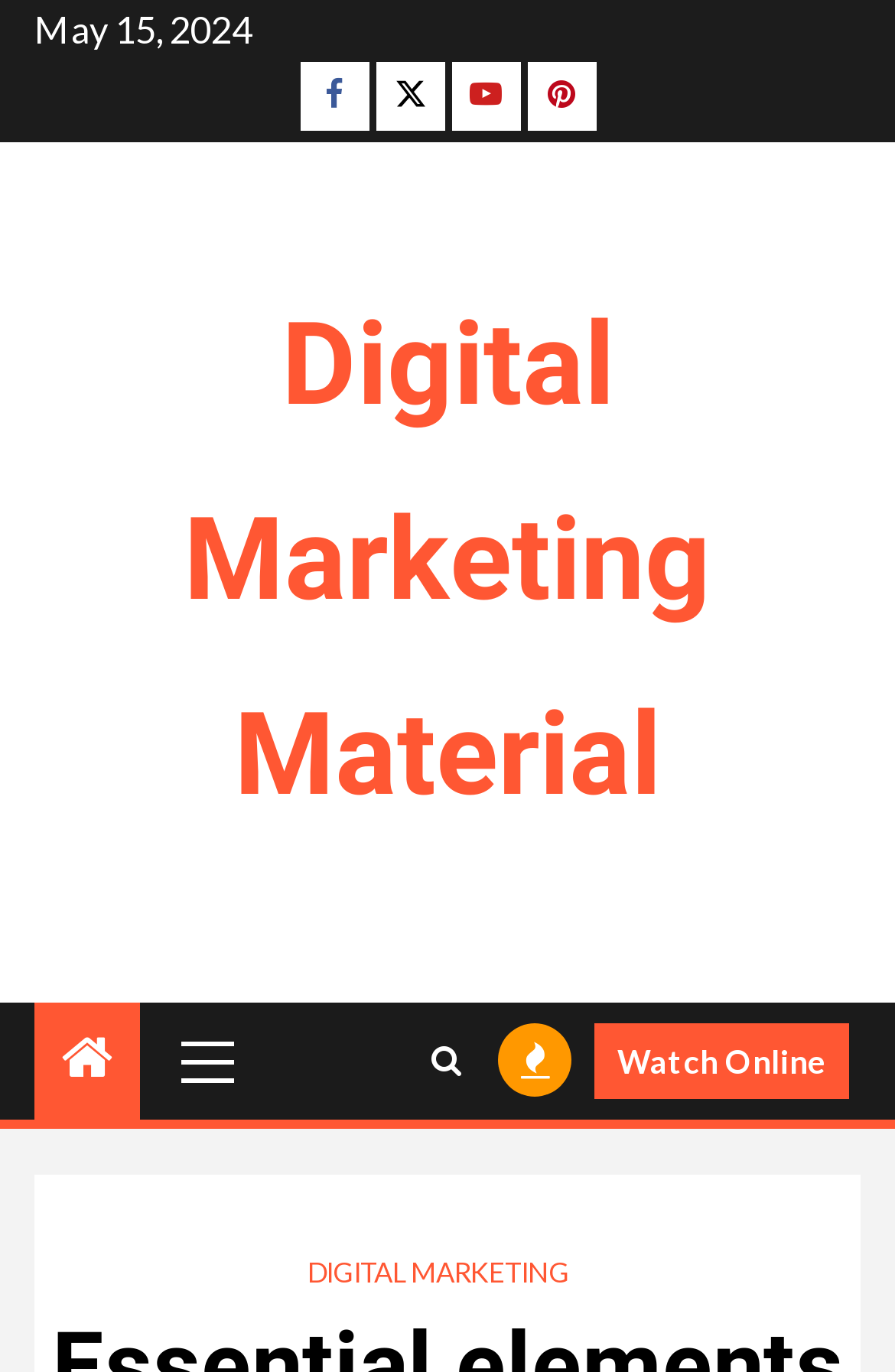Identify the coordinates of the bounding box for the element that must be clicked to accomplish the instruction: "Open Facebook page".

[0.335, 0.045, 0.412, 0.095]